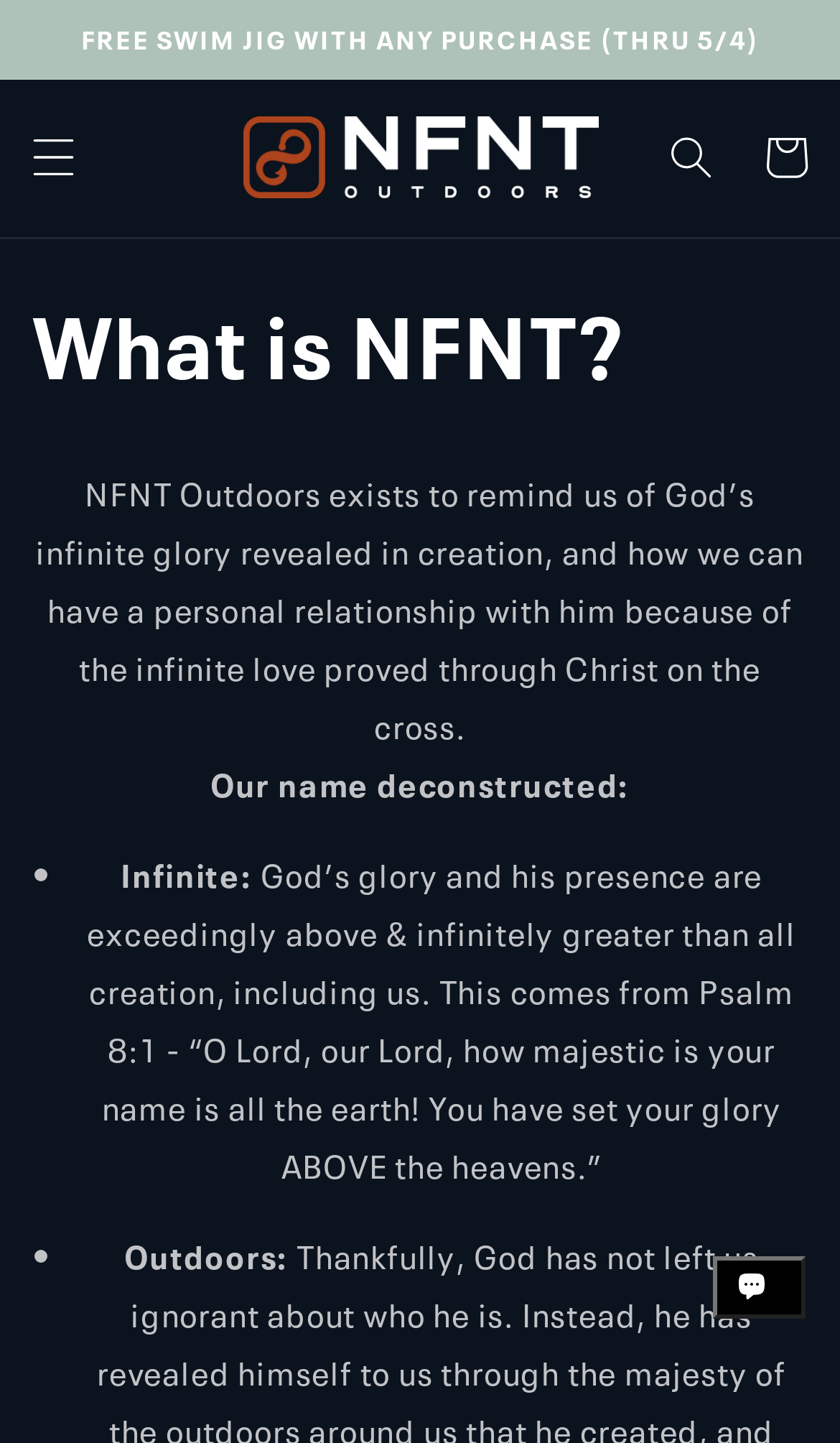Identify the bounding box coordinates for the UI element described as: "Cart".

[0.879, 0.076, 0.992, 0.142]